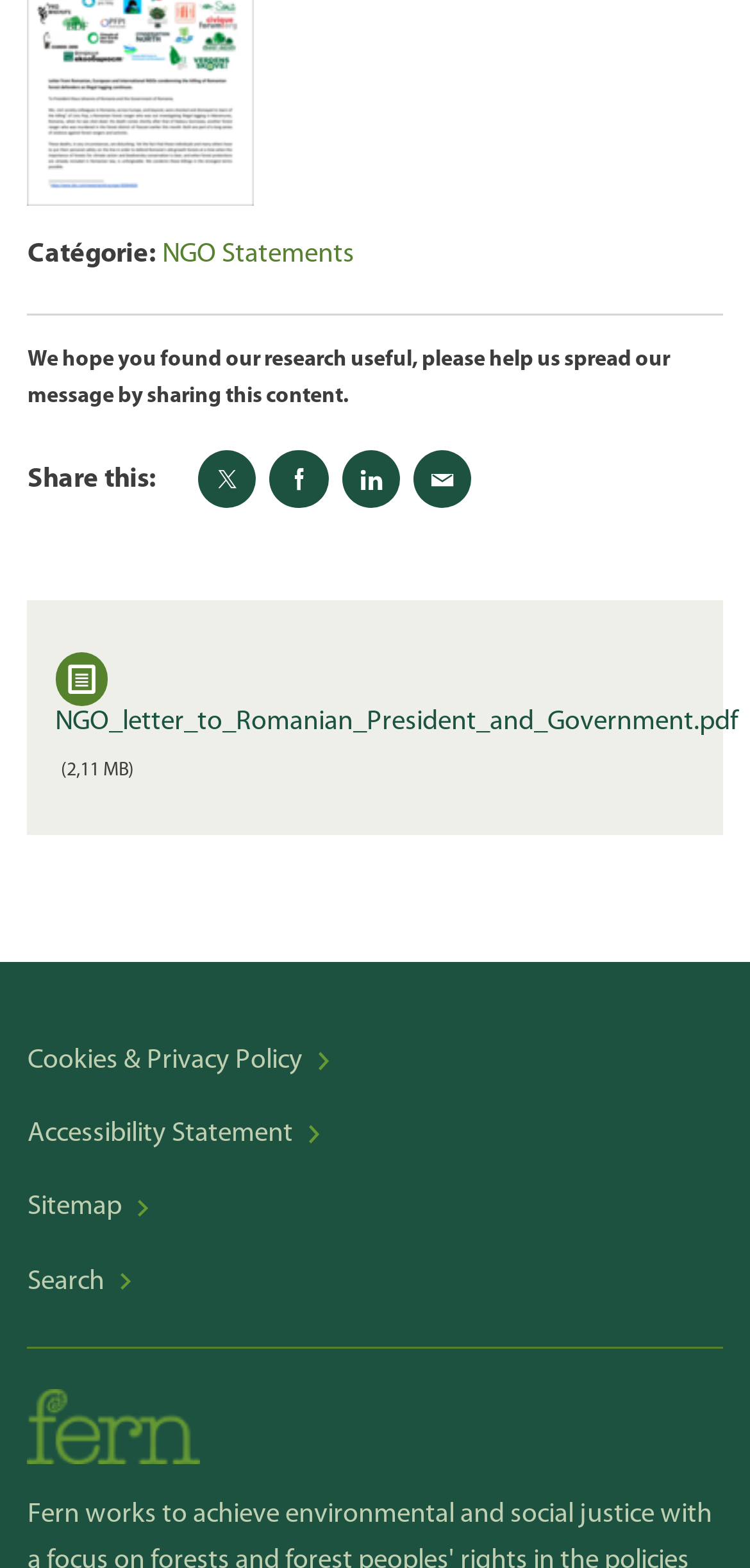What is the image at the bottom of the webpage?
Provide a thorough and detailed answer to the question.

The image at the bottom of the webpage is a figure with an image of a 'Fern'.